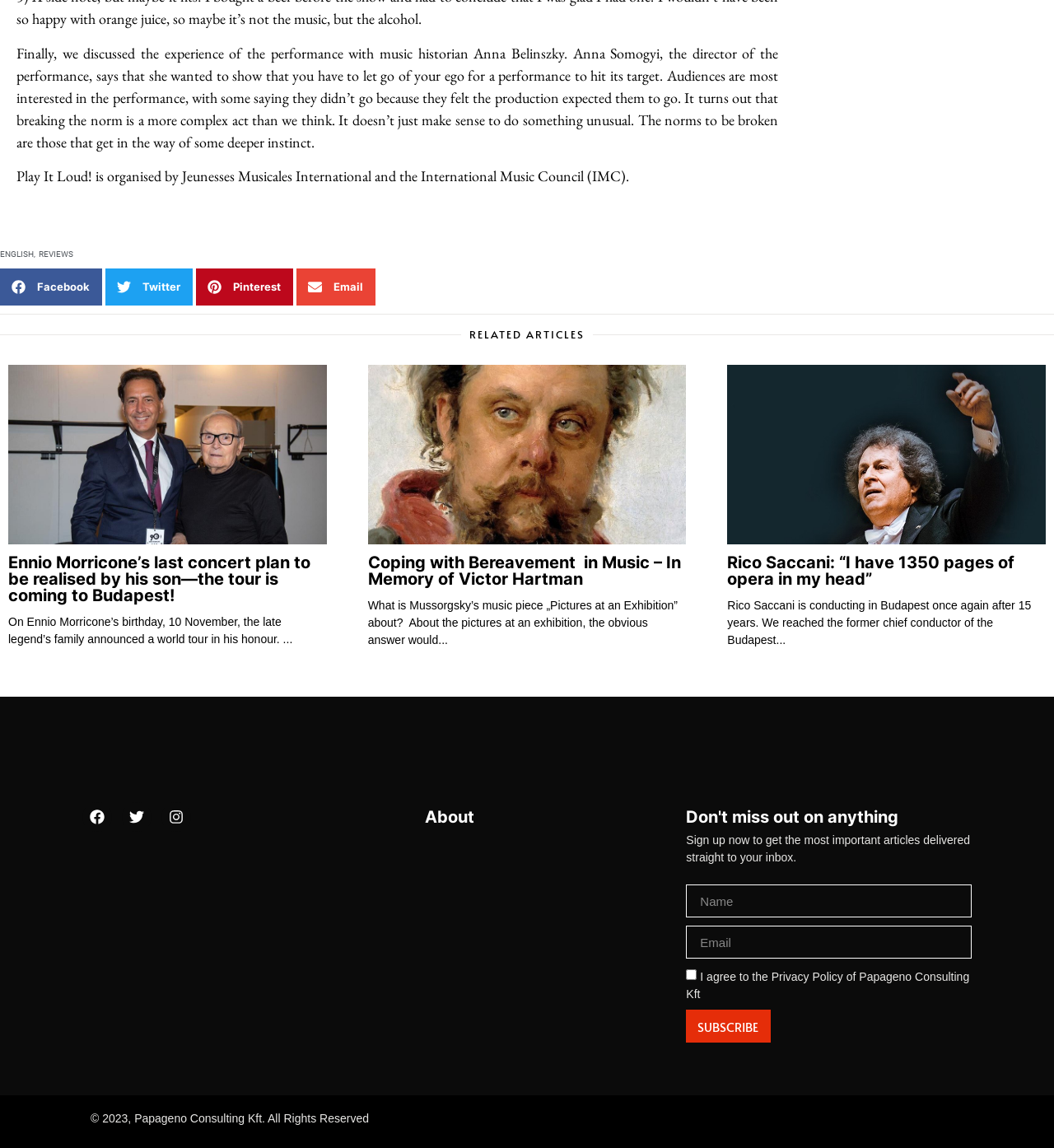Identify the bounding box coordinates for the UI element described as follows: "[email protected]". Ensure the coordinates are four float numbers between 0 and 1, formatted as [left, top, right, bottom].

None